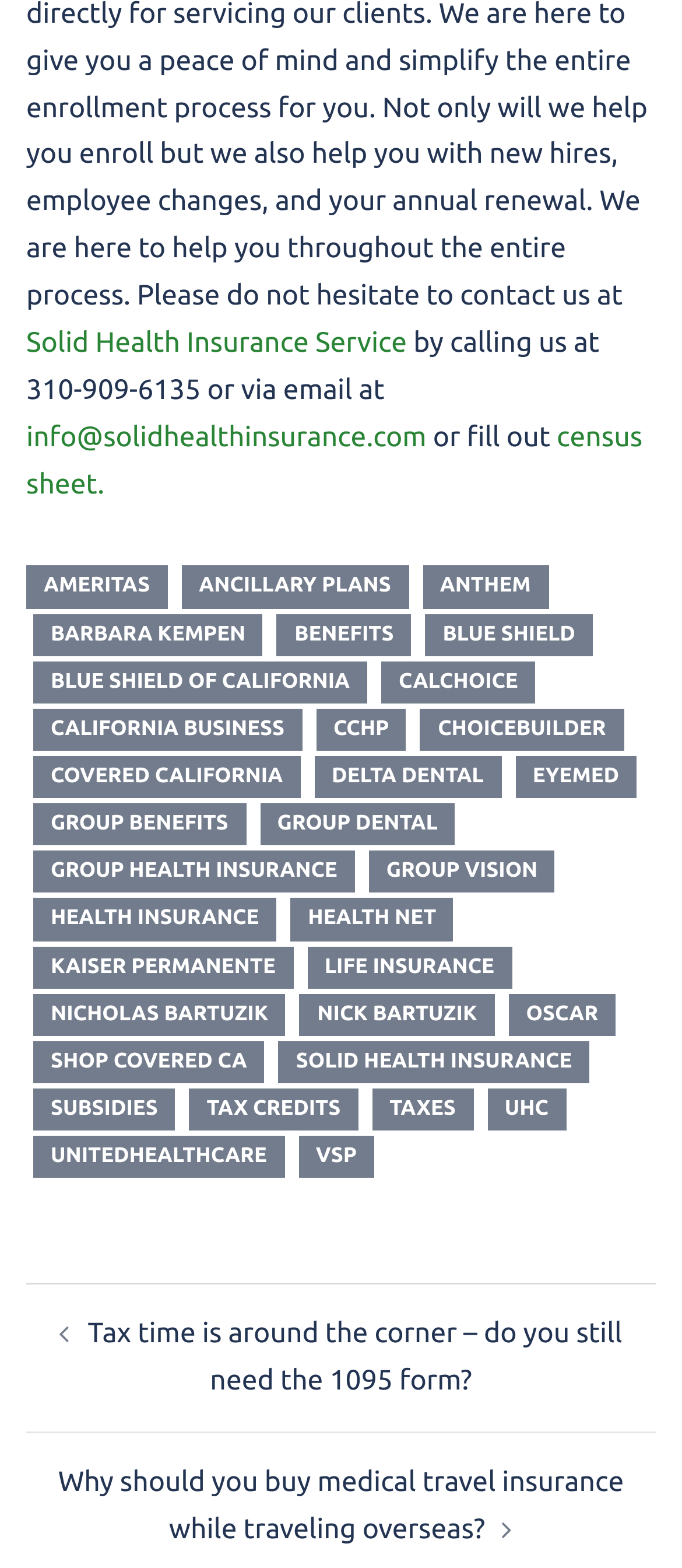Extract the bounding box coordinates for the HTML element that matches this description: "Дима Дорошев". The coordinates should be four float numbers between 0 and 1, i.e., [left, top, right, bottom].

None